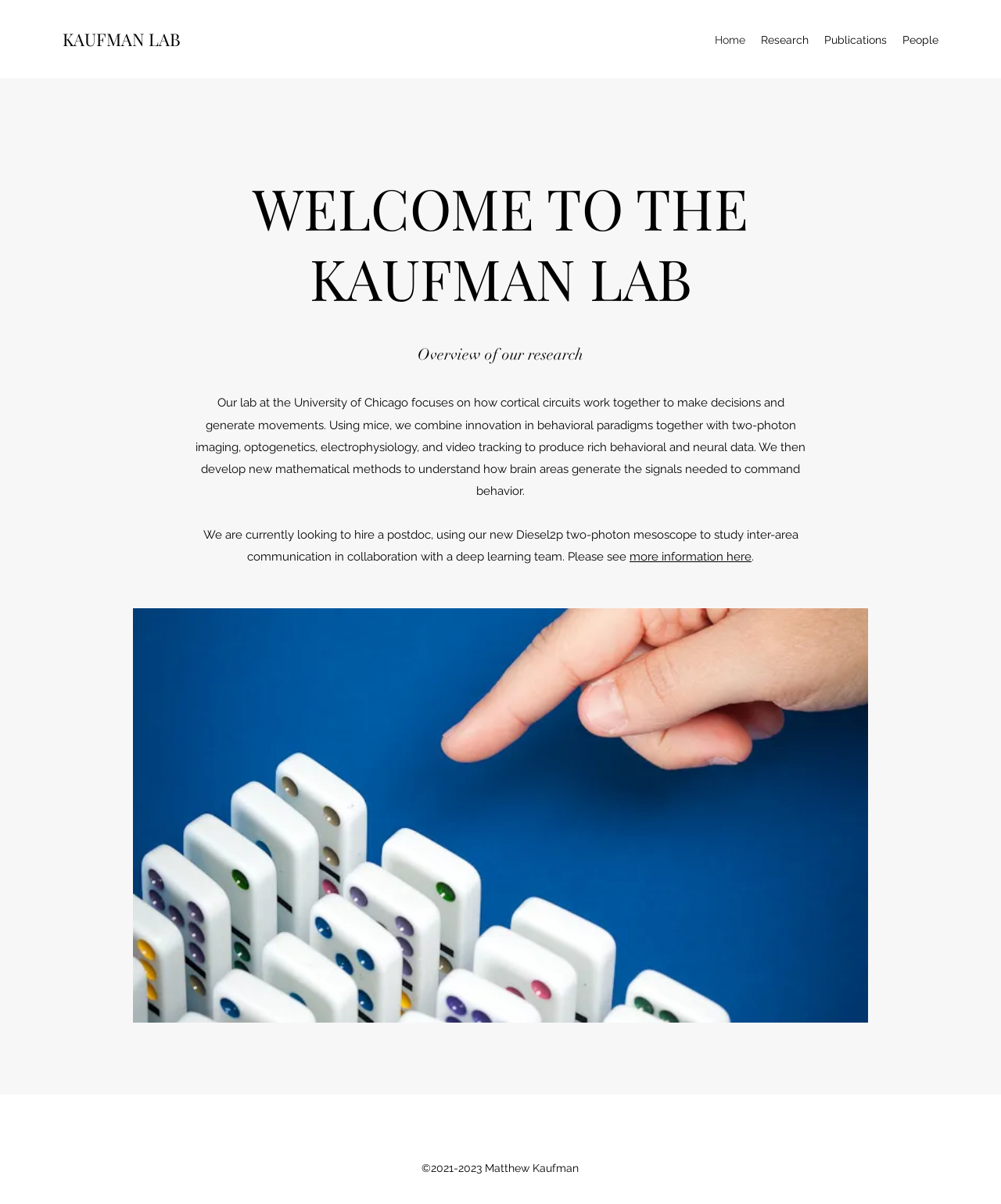Extract the bounding box coordinates of the UI element described by: "People". The coordinates should include four float numbers ranging from 0 to 1, e.g., [left, top, right, bottom].

[0.894, 0.023, 0.945, 0.043]